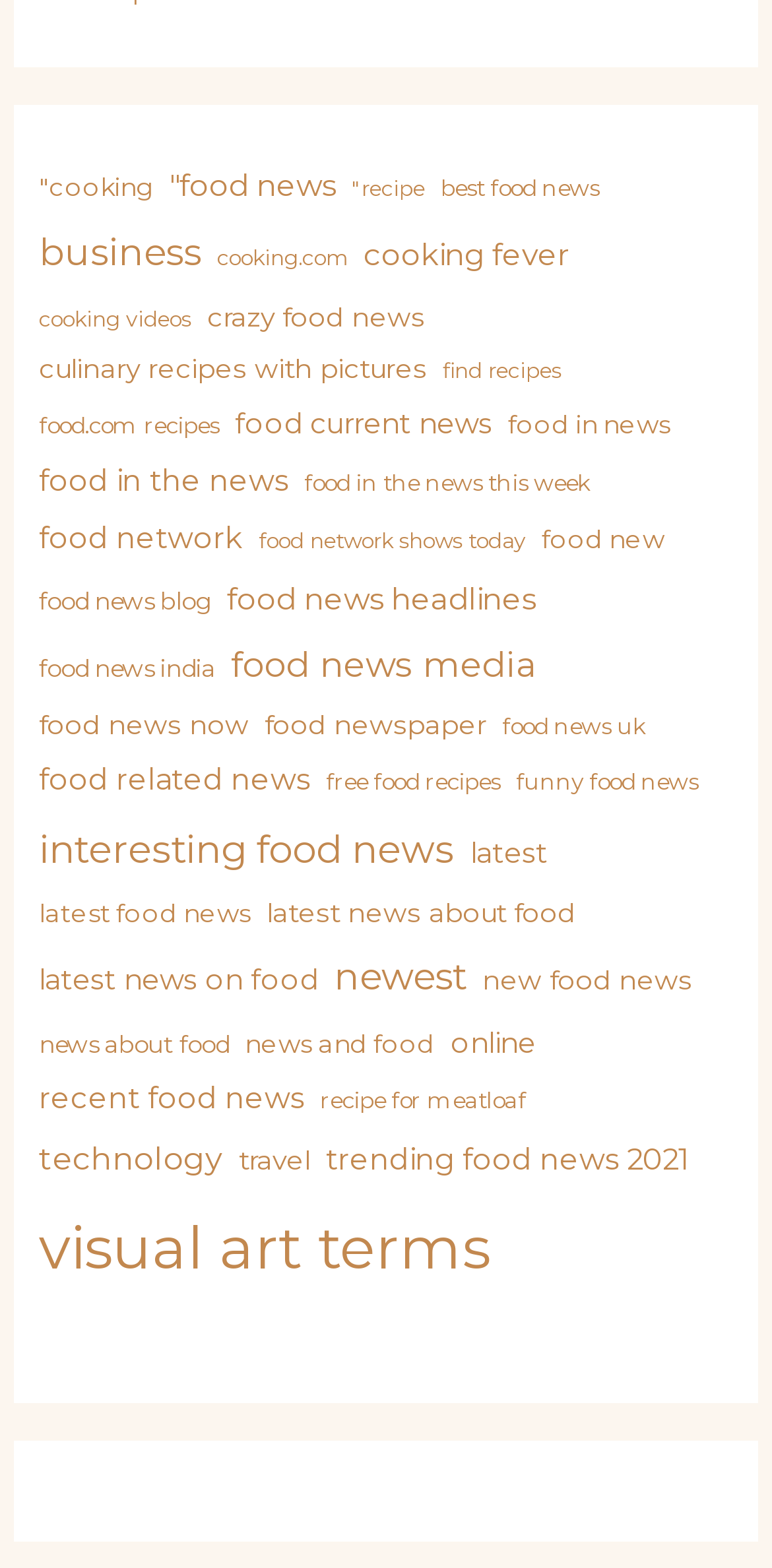How many categories are on this webpage?
Refer to the image and provide a one-word or short phrase answer.

Over 30